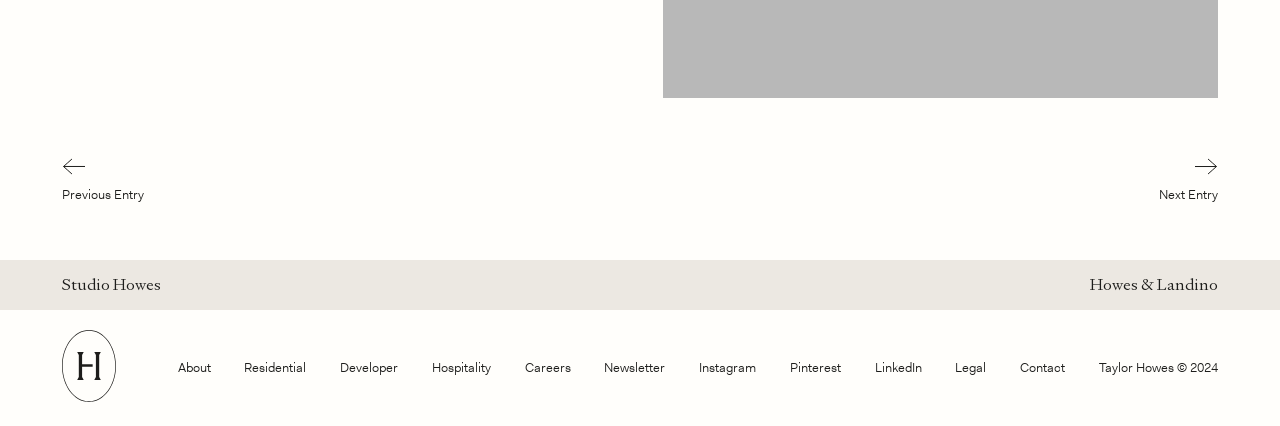What is the name of the studio?
Based on the content of the image, thoroughly explain and answer the question.

I found the name 'Taylor Howes' in the link with the image, which is likely the logo of the studio, and also in the footer section with the copyright information.